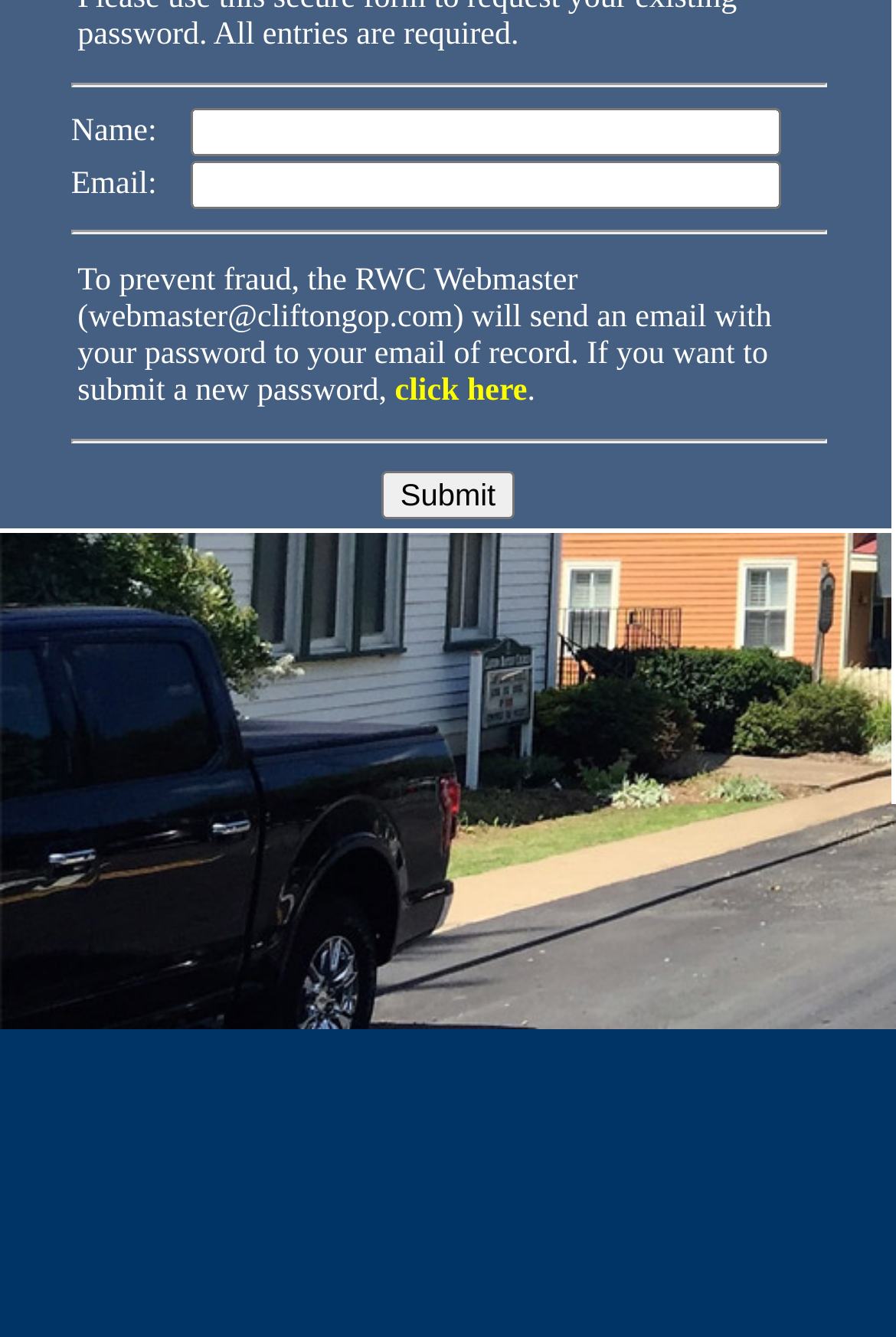Find and provide the bounding box coordinates for the UI element described with: "name="senderEmail"".

[0.212, 0.121, 0.871, 0.157]